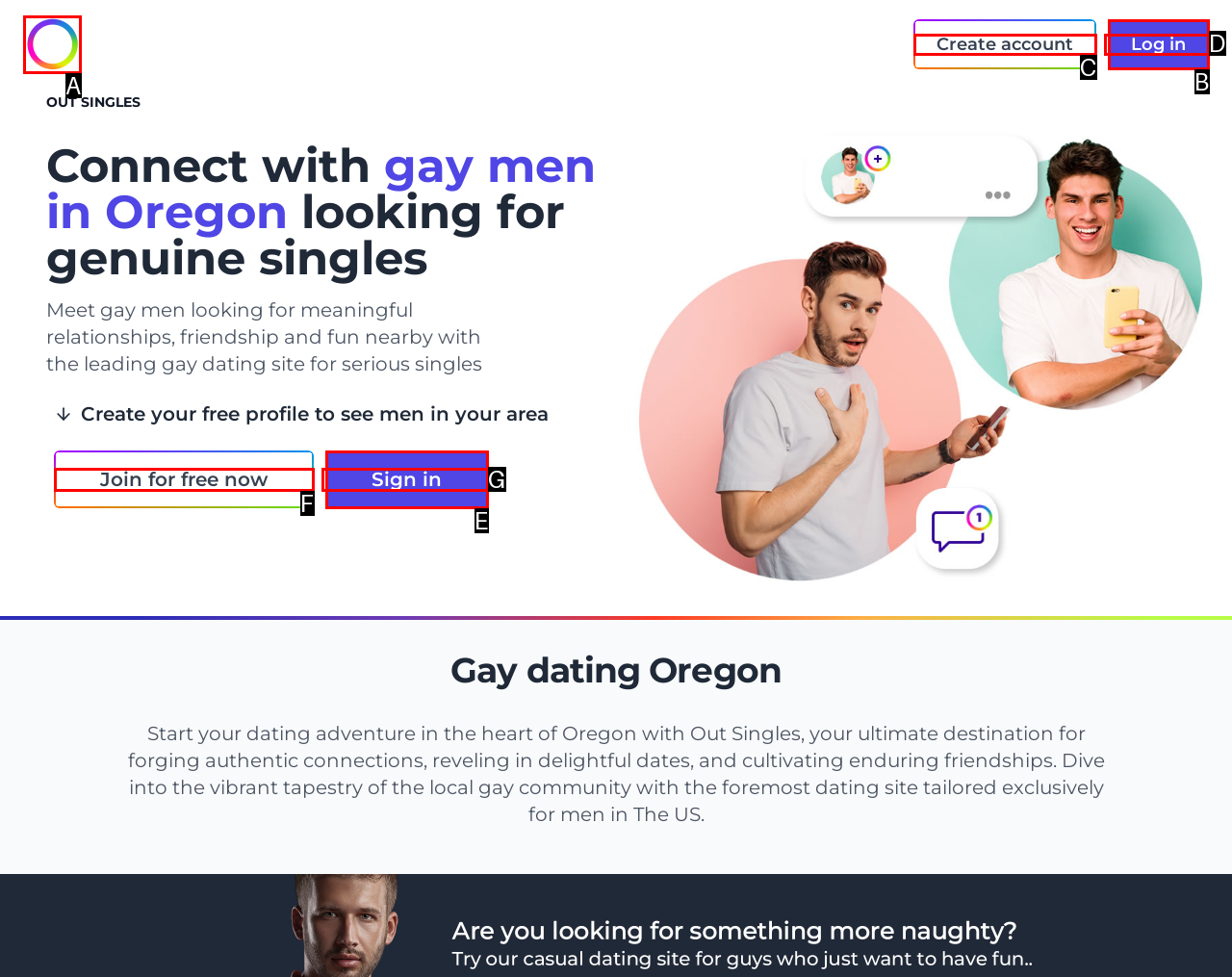From the choices provided, which HTML element best fits the description: aria-label="logo"? Answer with the appropriate letter.

A